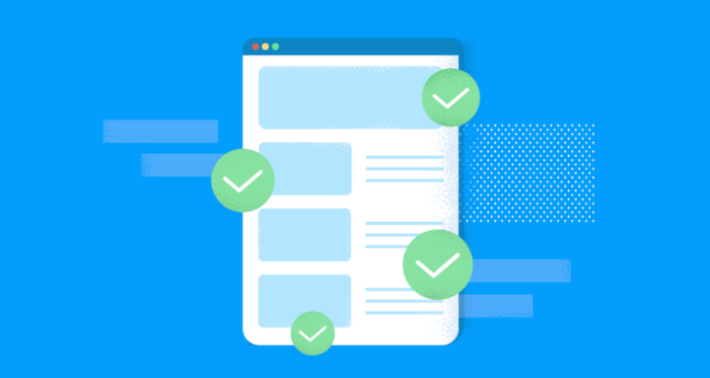Use one word or a short phrase to answer the question provided: 
What is the purpose of the webpage design?

Enhance user conversion